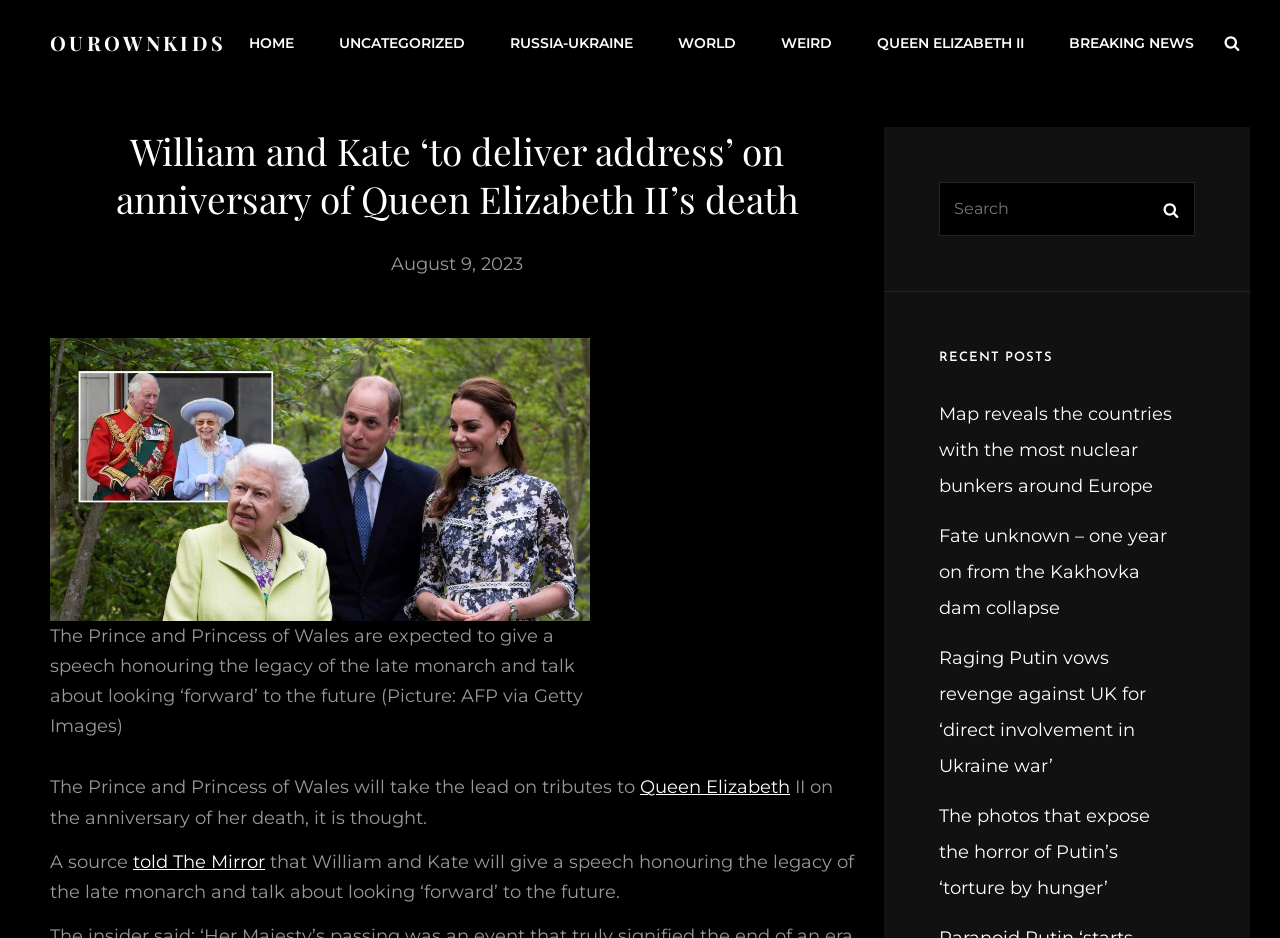Please determine the bounding box coordinates for the element with the description: "Queen Elizabeth II".

[0.67, 0.016, 0.816, 0.075]